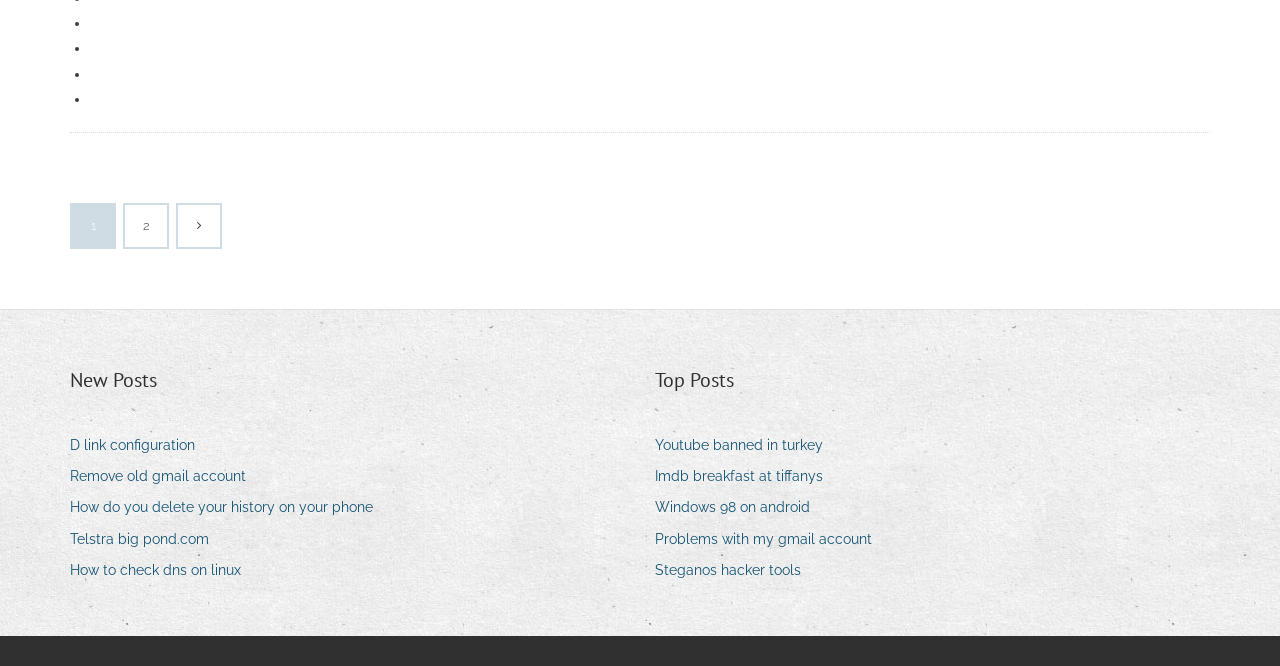Give a one-word or short-phrase answer to the following question: 
What is the title of the section on the right?

Top Posts